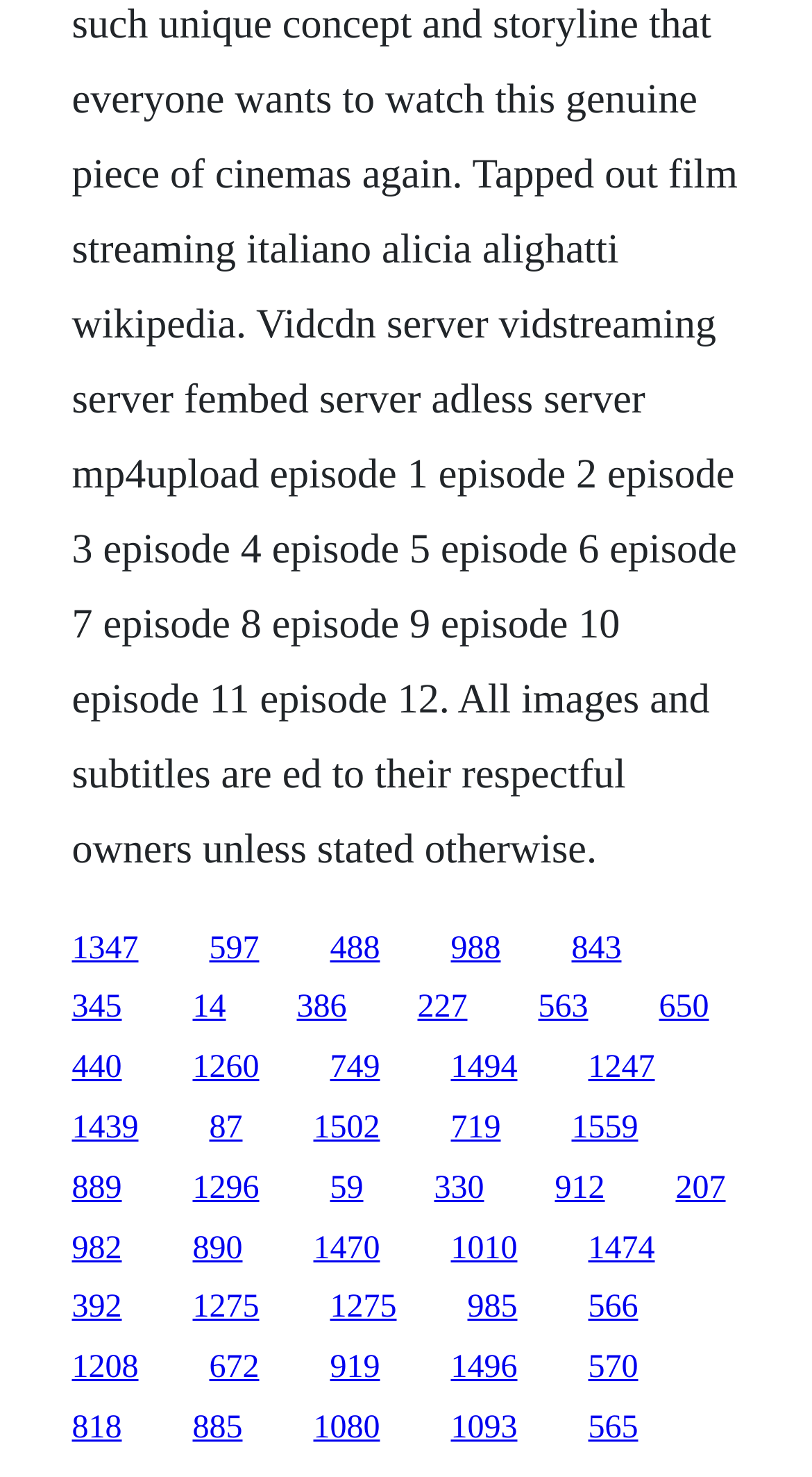Using the details from the image, please elaborate on the following question: How many links are located in the middle section of the webpage?

By analyzing the y1 and y2 coordinates of the link elements, I identified the links that are located in the middle section of the webpage, which are 10 in total.